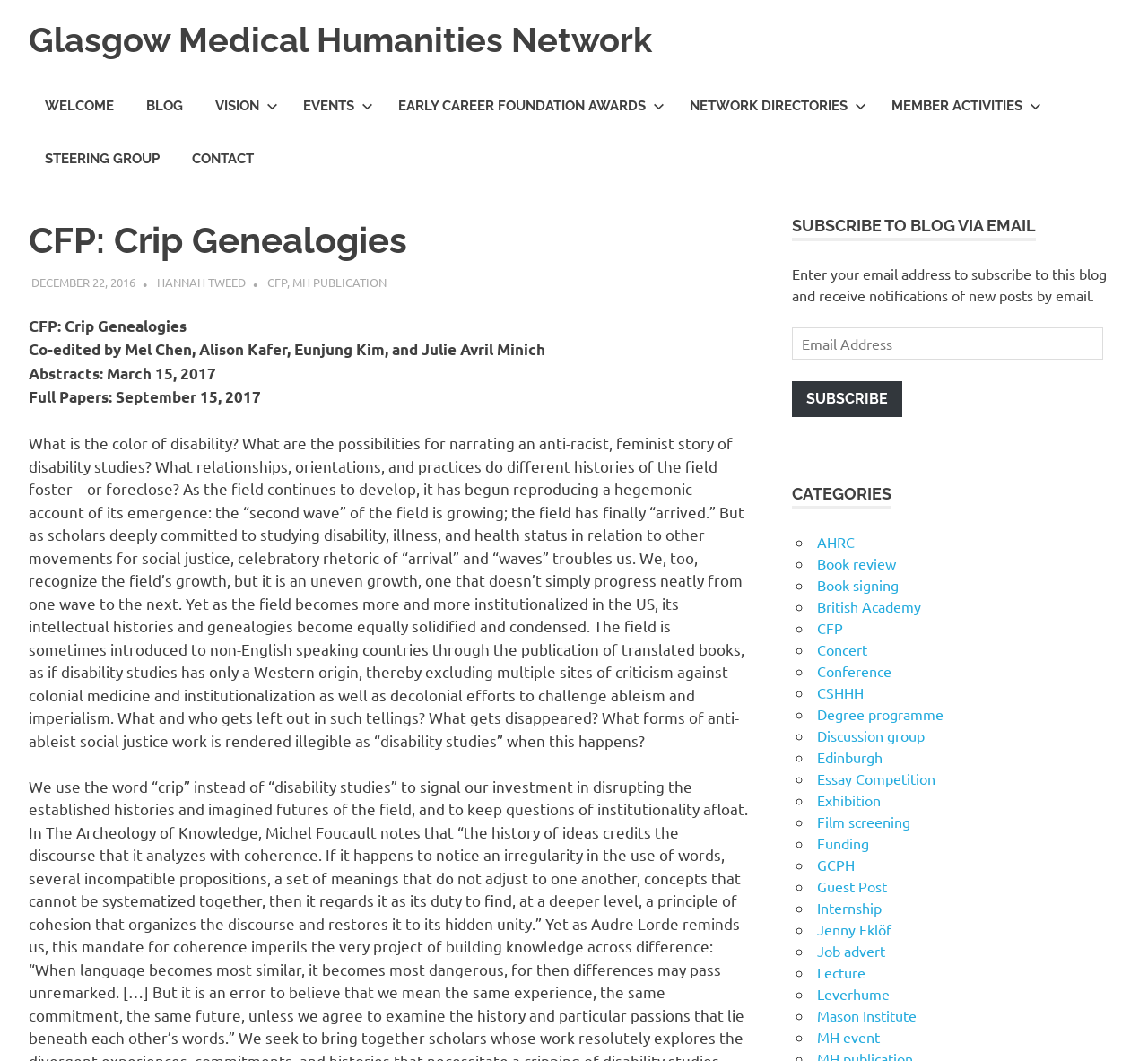How many categories are listed?
Identify the answer in the screenshot and reply with a single word or phrase.

27